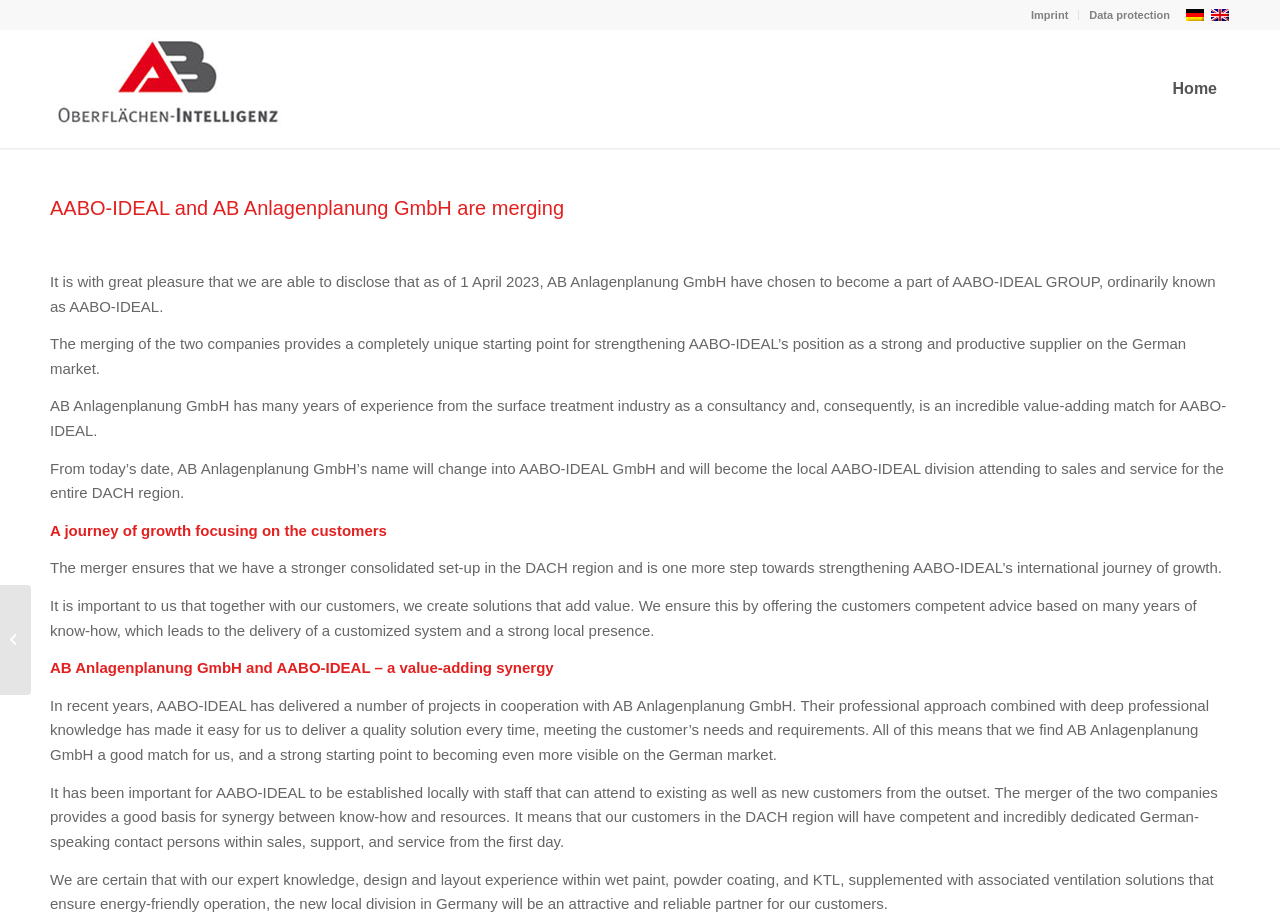Please identify the bounding box coordinates of the element on the webpage that should be clicked to follow this instruction: "Visit the AB Gruppe website". The bounding box coordinates should be given as four float numbers between 0 and 1, formatted as [left, top, right, bottom].

[0.039, 0.033, 0.223, 0.161]